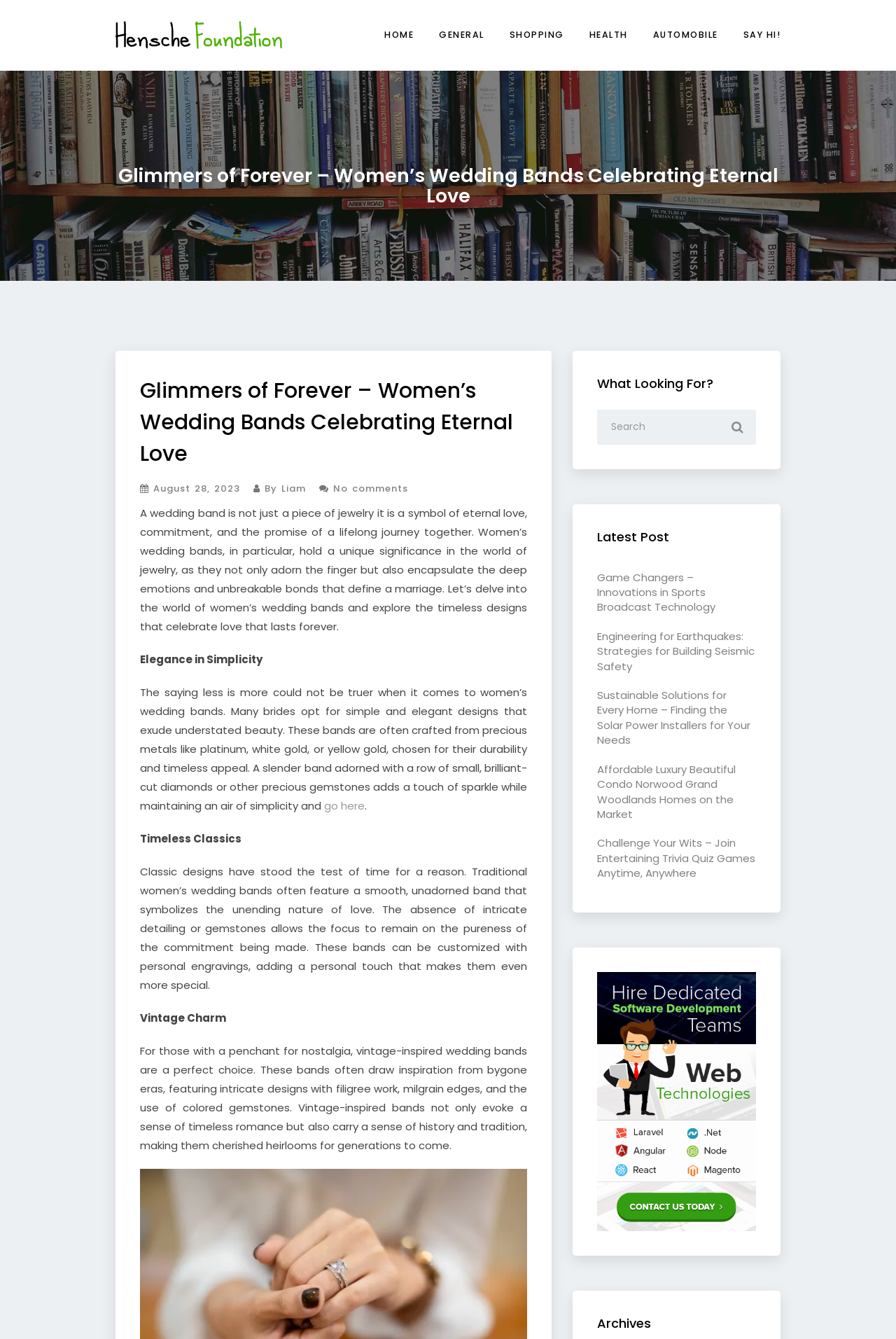Can you find and provide the main heading text of this webpage?

Glimmers of Forever – Women’s Wedding Bands Celebrating Eternal Love